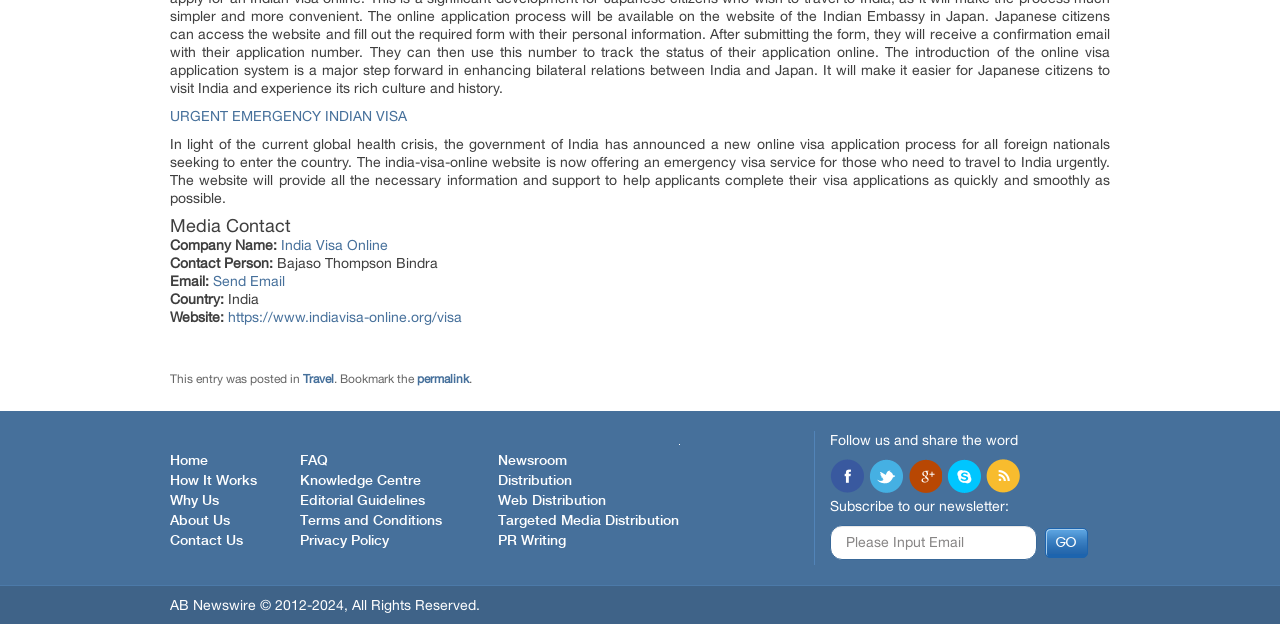Provide the bounding box coordinates of the HTML element described by the text: "Web Distribution". The coordinates should be in the format [left, top, right, bottom] with values between 0 and 1.

[0.389, 0.771, 0.473, 0.793]